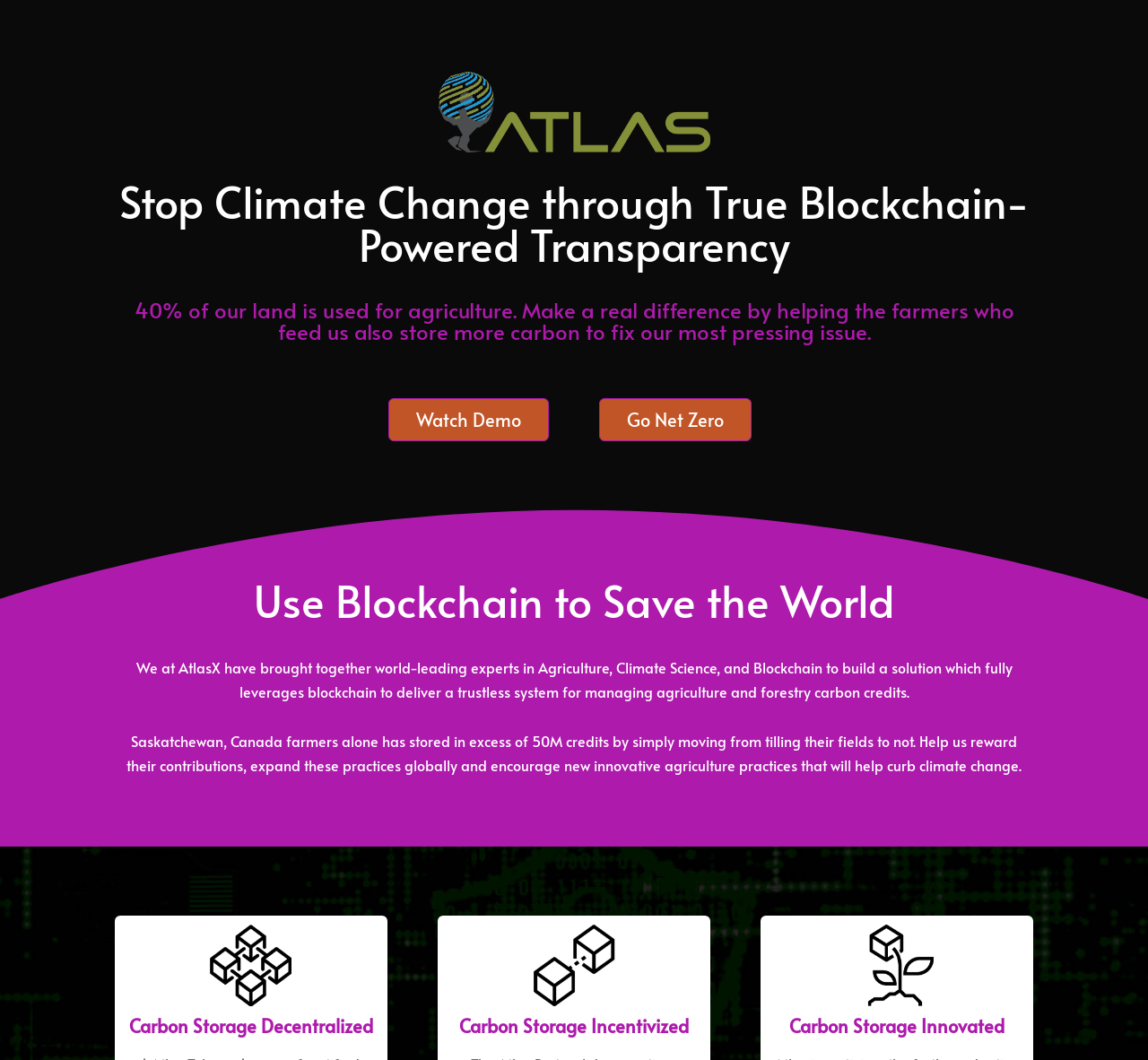Using a single word or phrase, answer the following question: 
How many images are on this webpage?

3